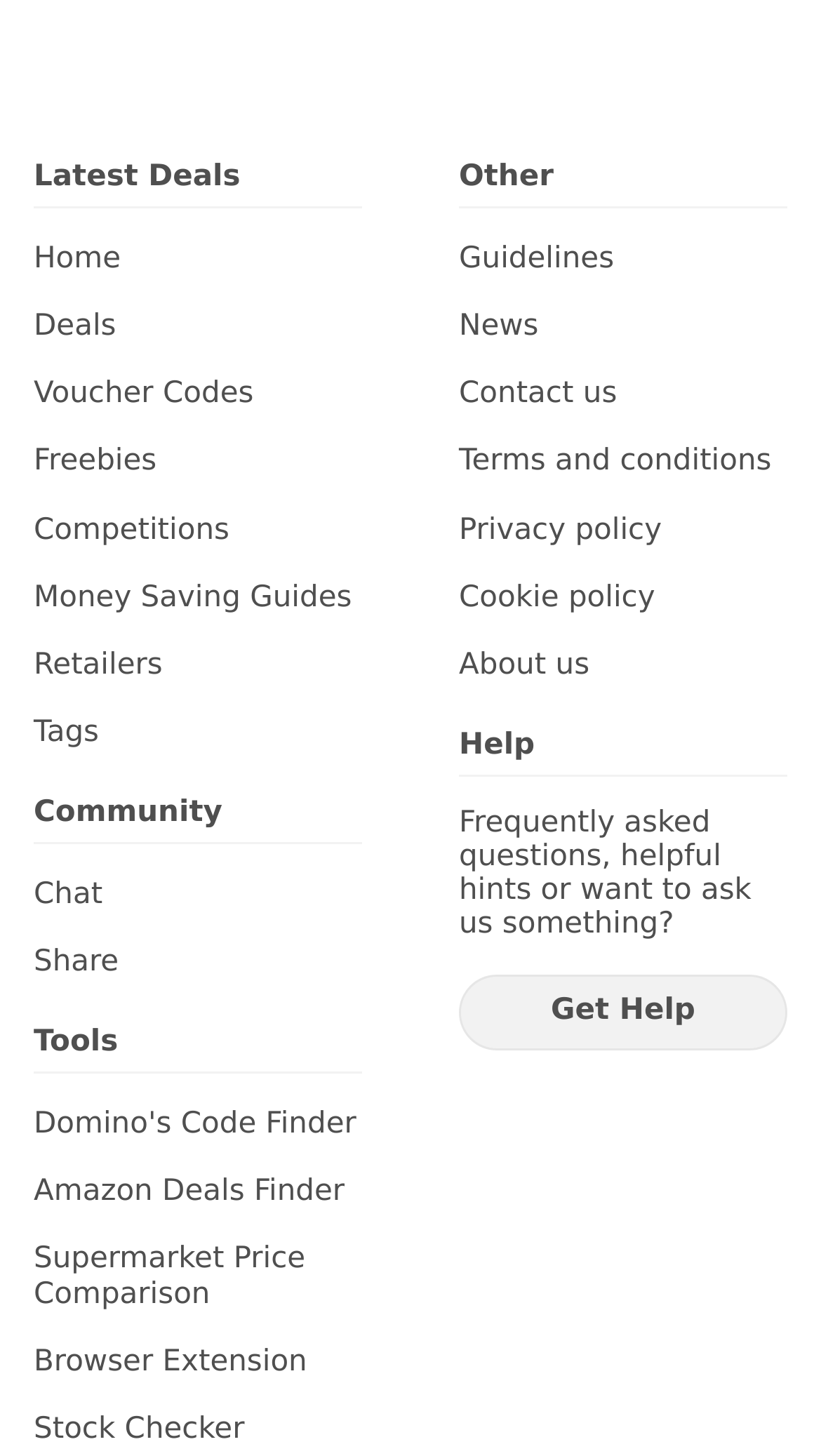How many links are there in the 'Other' section?
Please provide a single word or phrase as your answer based on the image.

7